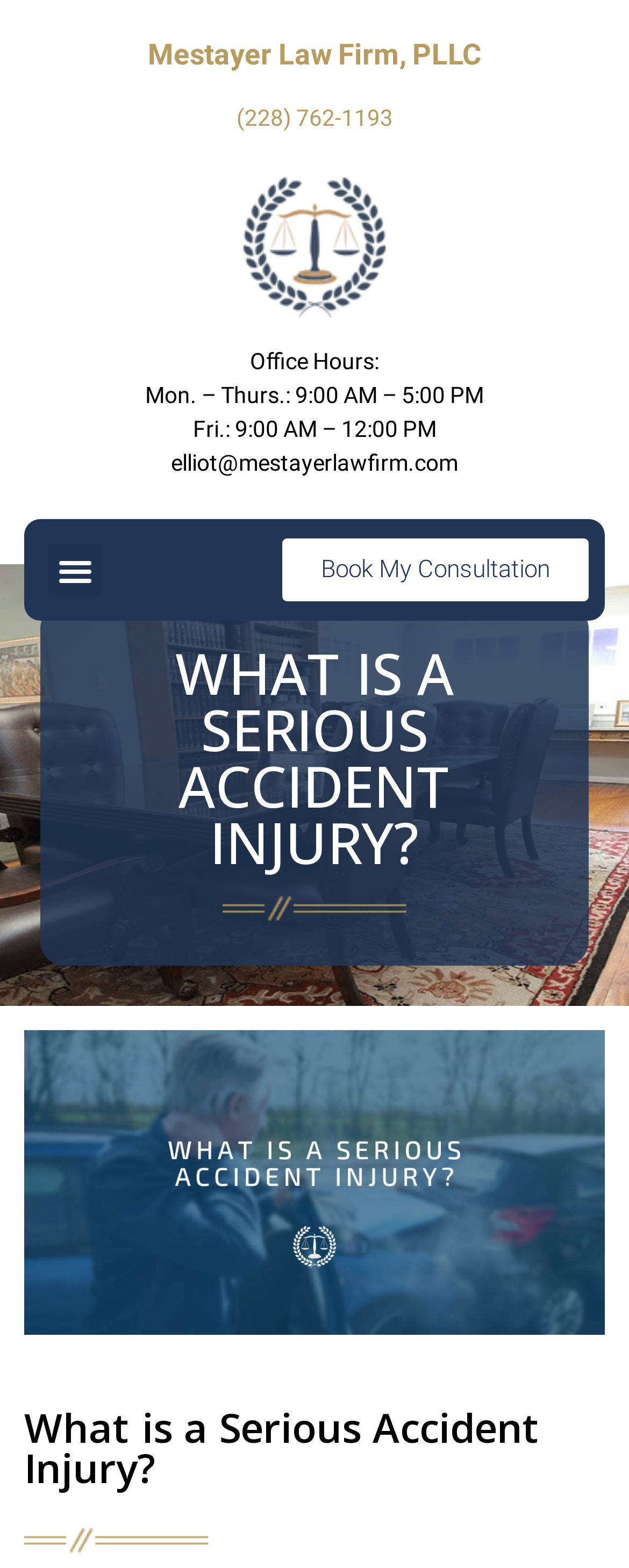What is the email address of Elliot?
Using the image provided, answer with just one word or phrase.

elliot@mestayerlawfirm.com